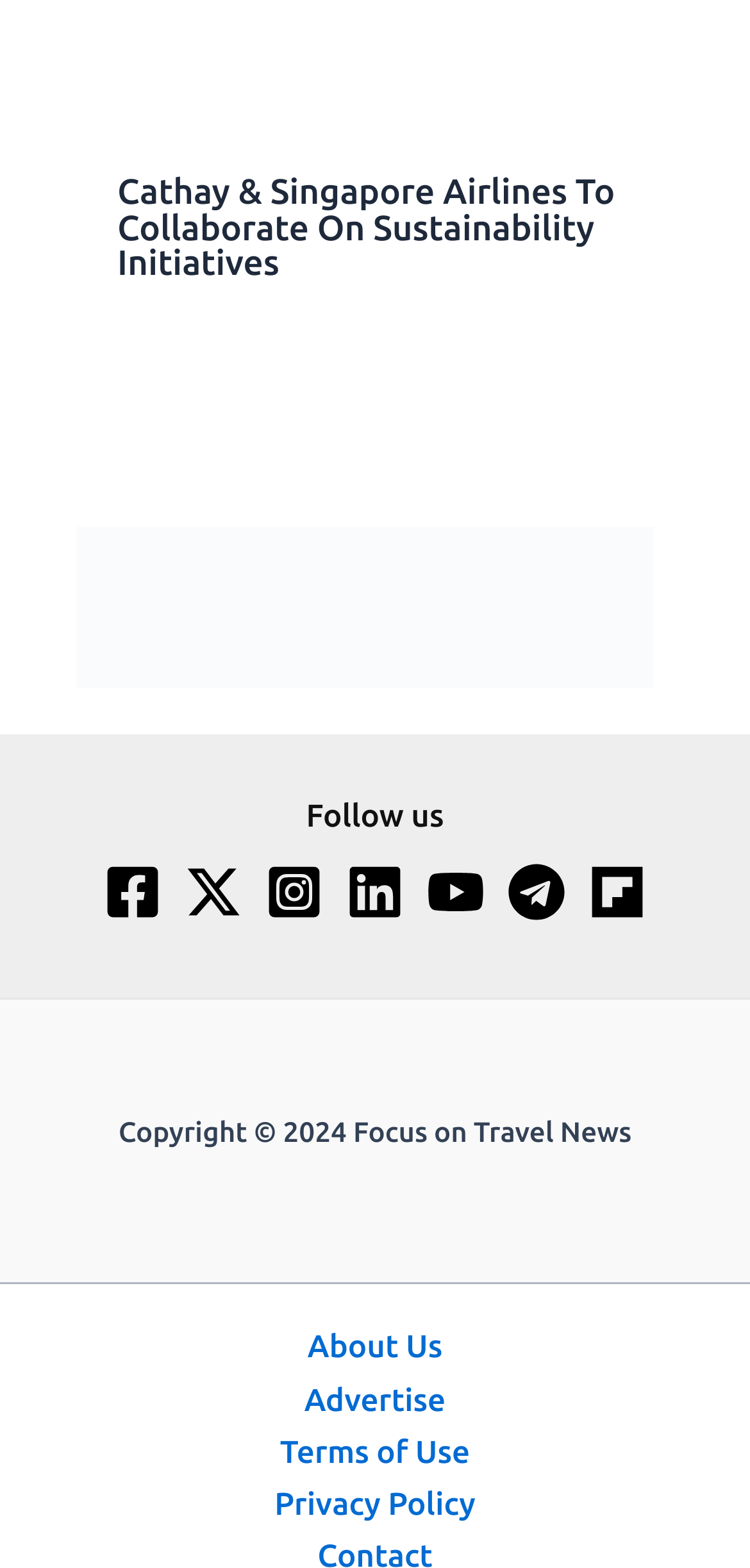Find the bounding box coordinates for the element that must be clicked to complete the instruction: "Click on the Facebook link". The coordinates should be four float numbers between 0 and 1, indicated as [left, top, right, bottom].

[0.138, 0.551, 0.215, 0.588]